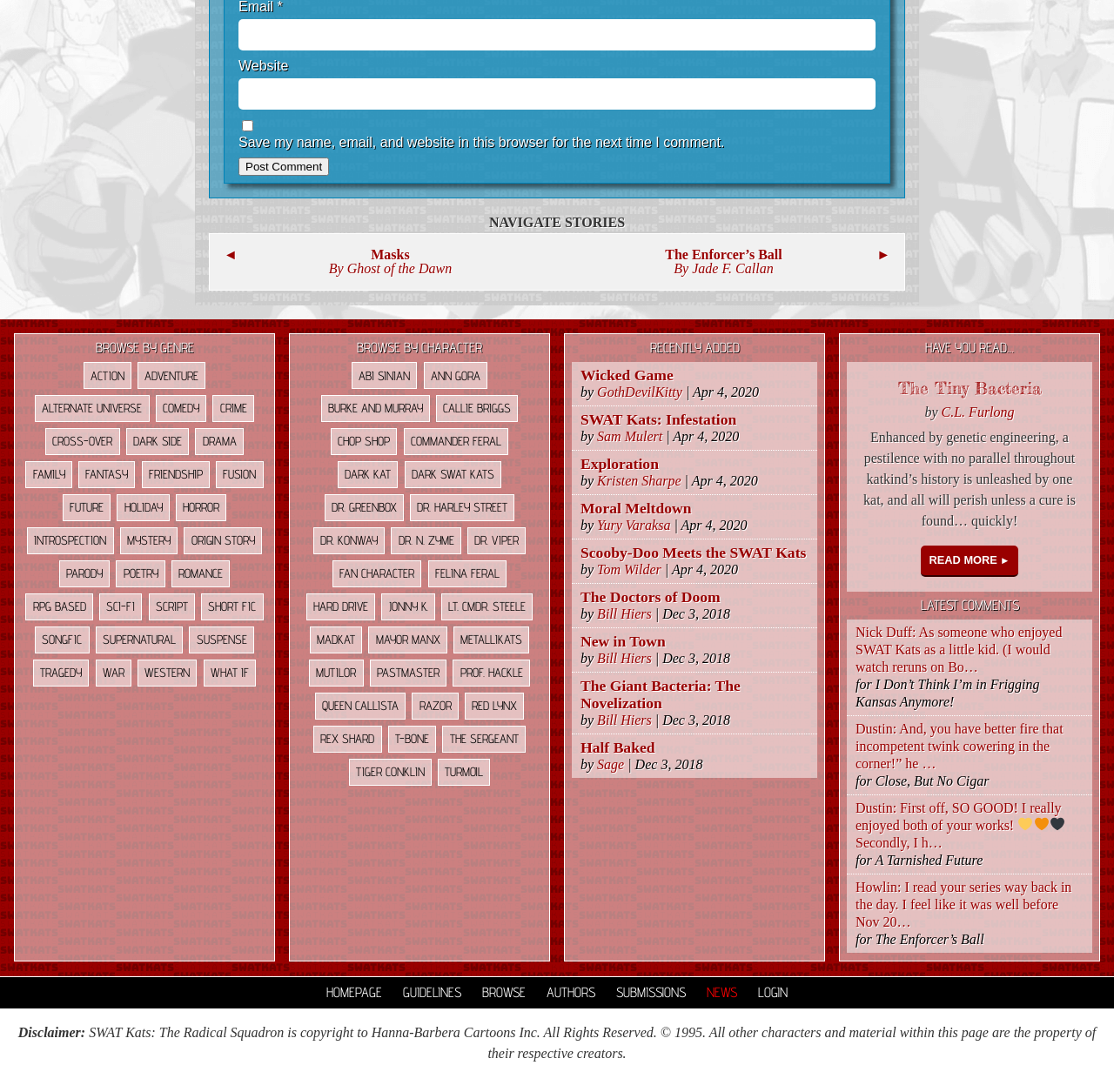Please identify the bounding box coordinates of the element on the webpage that should be clicked to follow this instruction: "View story 'Wicked Game'". The bounding box coordinates should be given as four float numbers between 0 and 1, formatted as [left, top, right, bottom].

[0.521, 0.336, 0.604, 0.352]